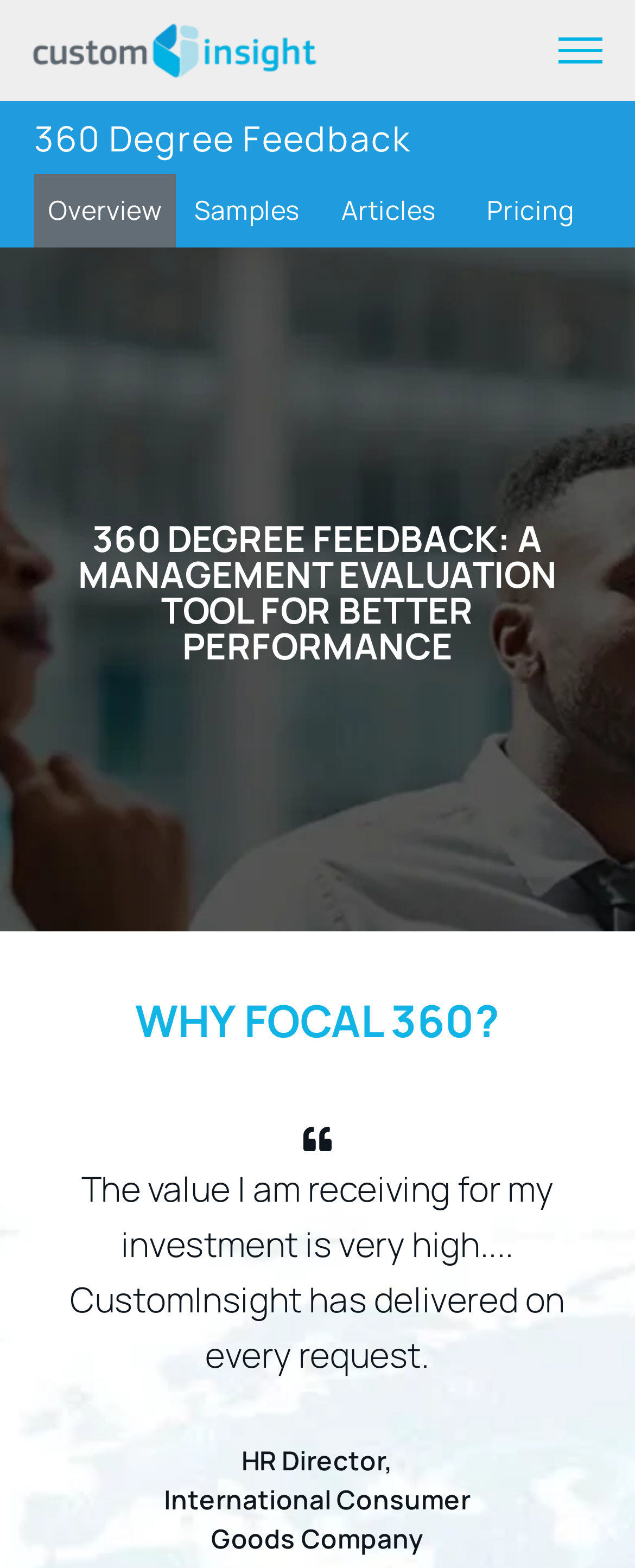What is the name of the company providing 360 degree feedback?
Please provide a single word or phrase as your answer based on the image.

CustomInsight